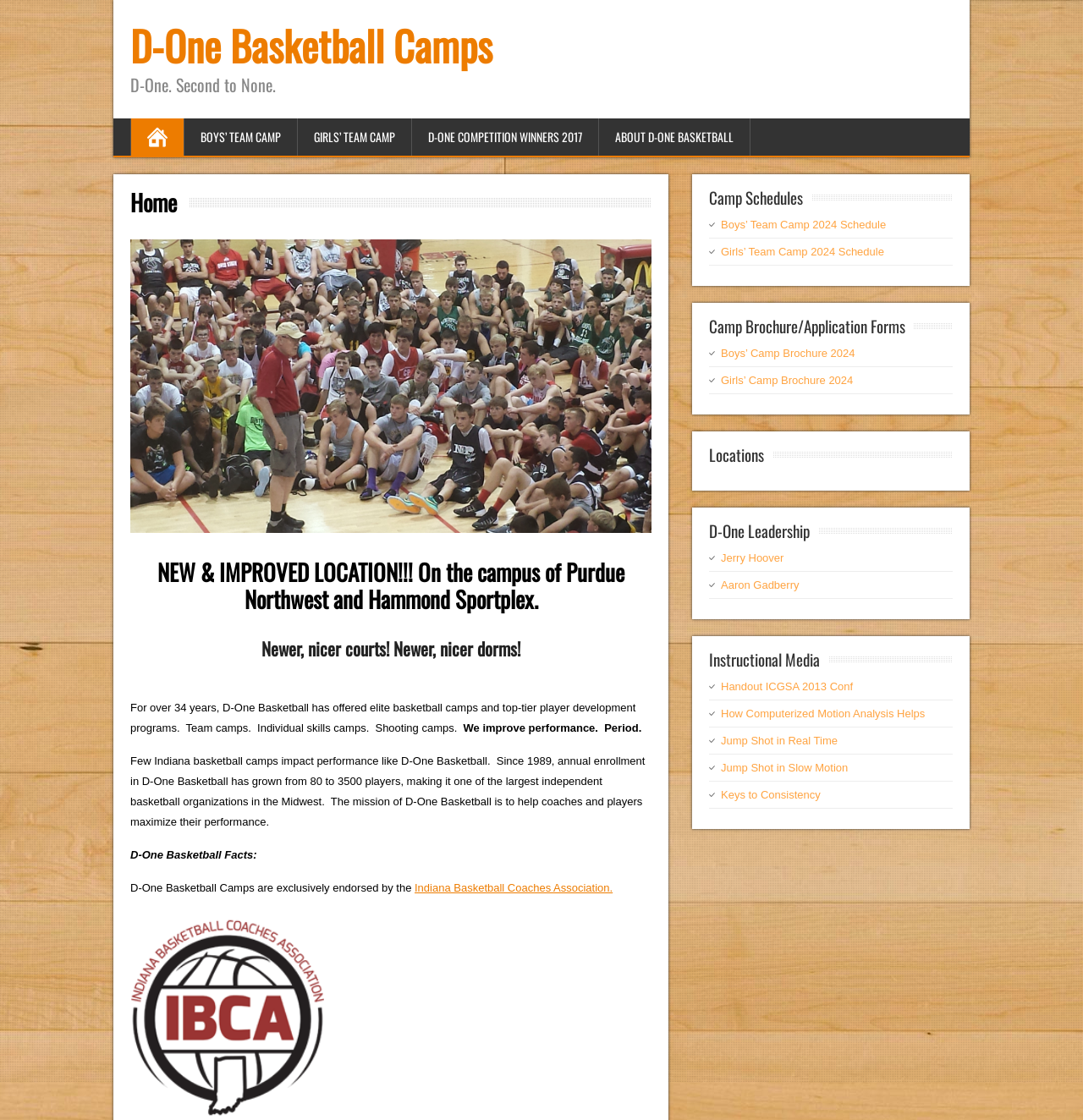Please find the bounding box coordinates of the element that you should click to achieve the following instruction: "Read about Indiana Basketball Coaches Association". The coordinates should be presented as four float numbers between 0 and 1: [left, top, right, bottom].

[0.383, 0.787, 0.566, 0.799]